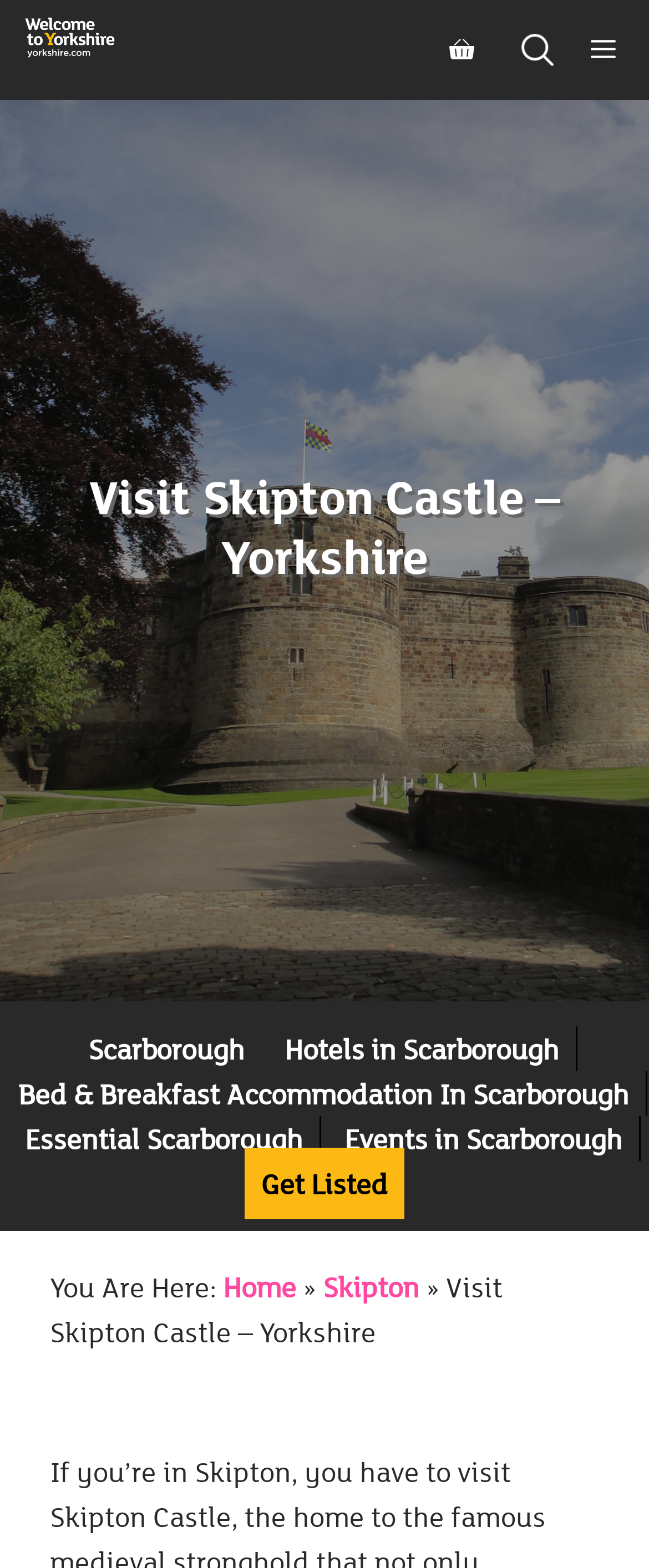Carefully examine the image and provide an in-depth answer to the question: What is the name of the castle in Skipton?

The webpage is about Skipton Castle, which is a historical wonder in North Yorkshire, as indicated by the root element's text 'Skipton Castle - Visit This Historical Wonder In The North Yorkshire'.